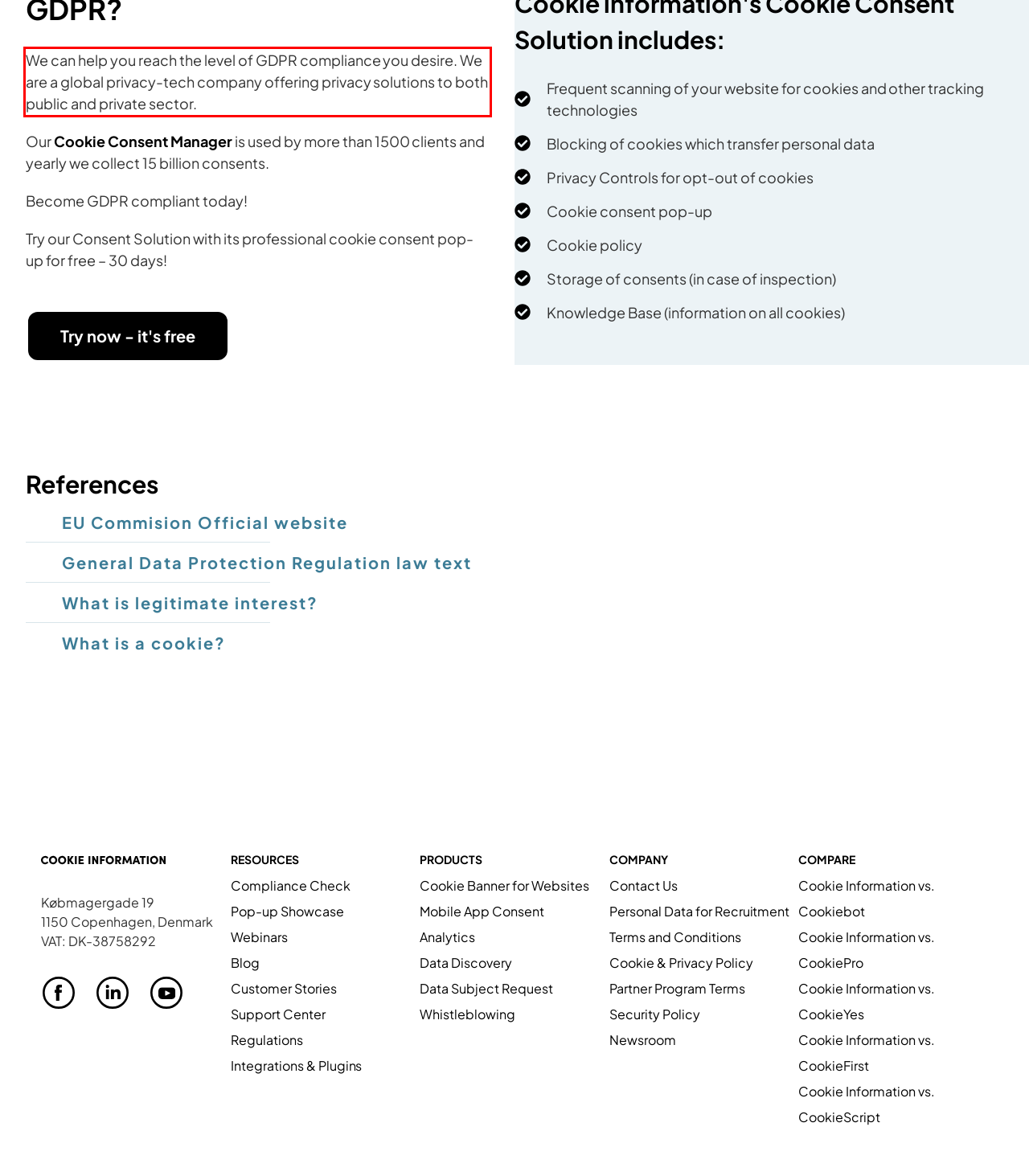Look at the provided screenshot of the webpage and perform OCR on the text within the red bounding box.

We can help you reach the level of GDPR compliance you desire. We are a global privacy-tech company offering privacy solutions to both public and private sector.